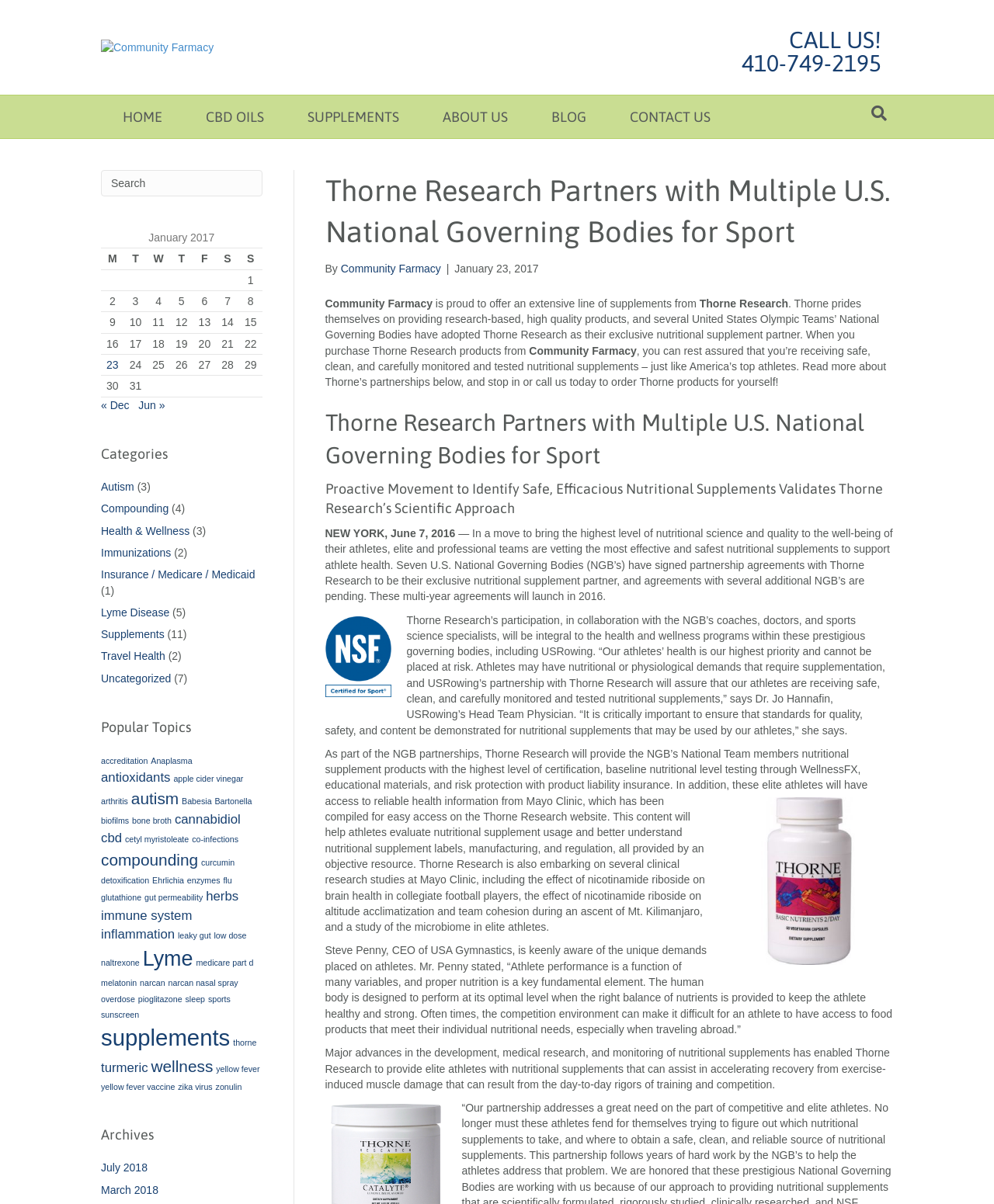Pinpoint the bounding box coordinates of the clickable area necessary to execute the following instruction: "View the 'CBD OILS' page". The coordinates should be given as four float numbers between 0 and 1, namely [left, top, right, bottom].

[0.185, 0.079, 0.288, 0.115]